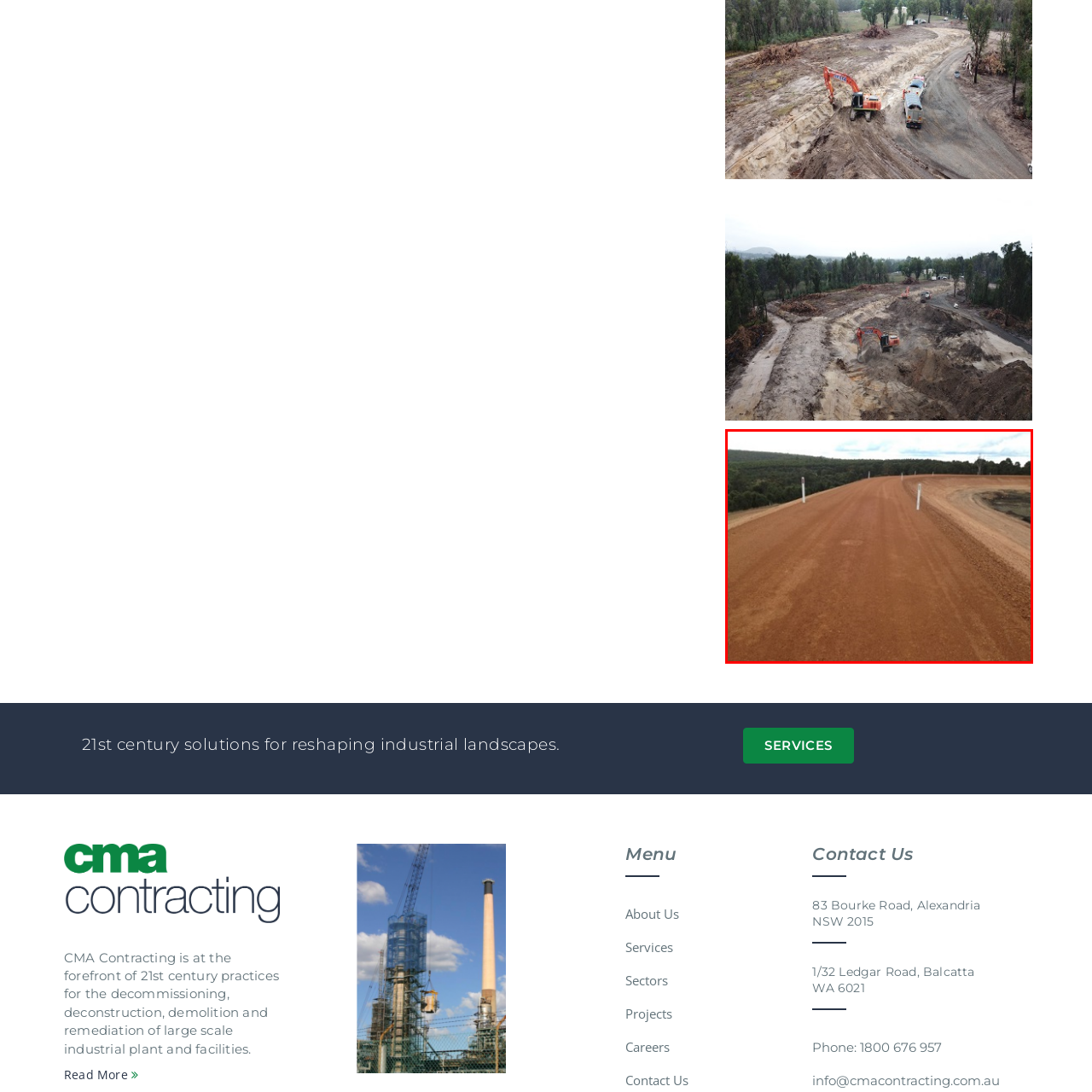Carefully examine the image inside the red box and generate a detailed caption for it.

The image depicts a freshly graded dirt road winding through a natural landscape. The road is marked by visible tire tracks on the reddish-brown earth, suggesting recent use and maintenance. Along the edge of the road, several white markers are positioned, adding to the visual contrast against the surrounding greenery. In the background, a densely wooded area can be seen, highlighting the road's integration into the natural environment. The sky is partly cloudy, with a gentle light illuminating the scene, indicating a calm day. This setting suggests a construction or development project, emphasizing the ongoing efforts in reshaping industrial landscapes for better access and utilization.